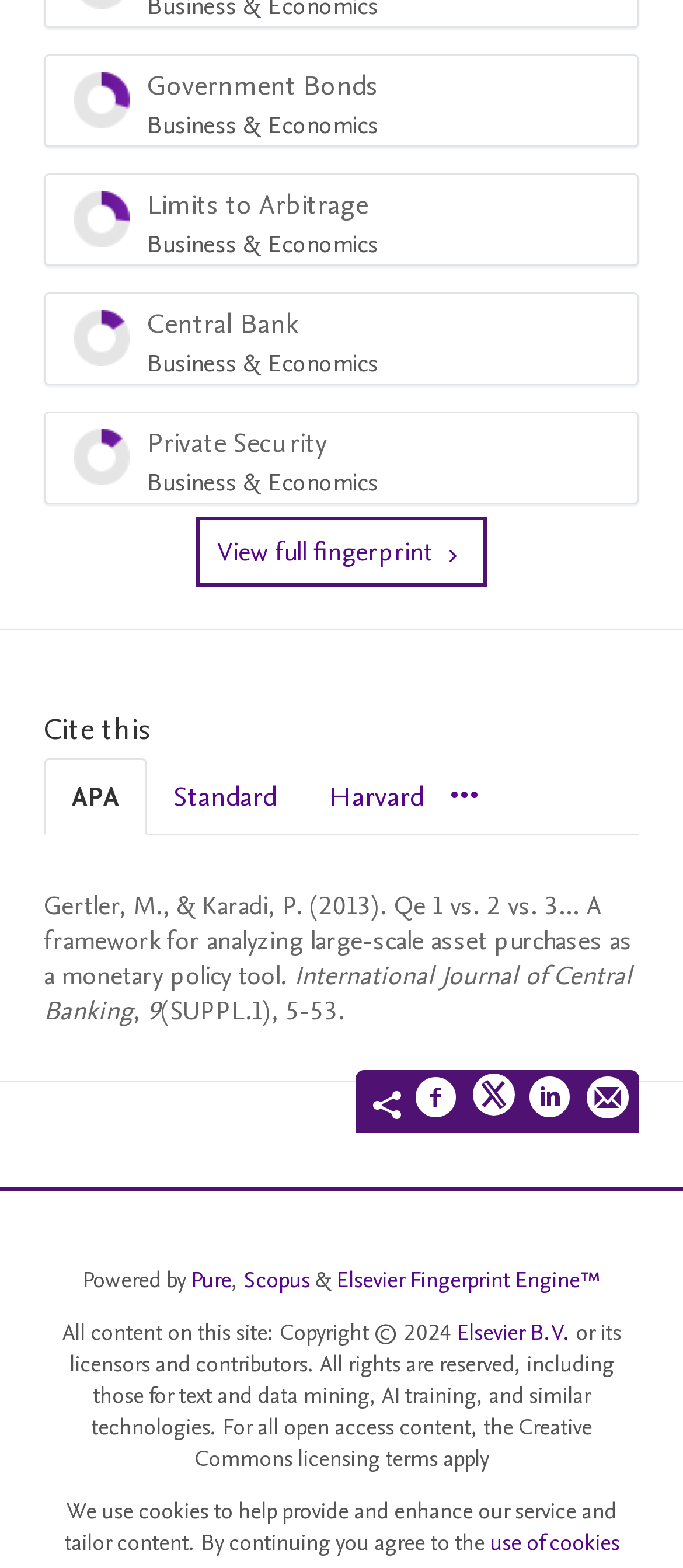Provide the bounding box coordinates of the HTML element this sentence describes: "Elsevier B.V.". The bounding box coordinates consist of four float numbers between 0 and 1, i.e., [left, top, right, bottom].

[0.668, 0.84, 0.835, 0.86]